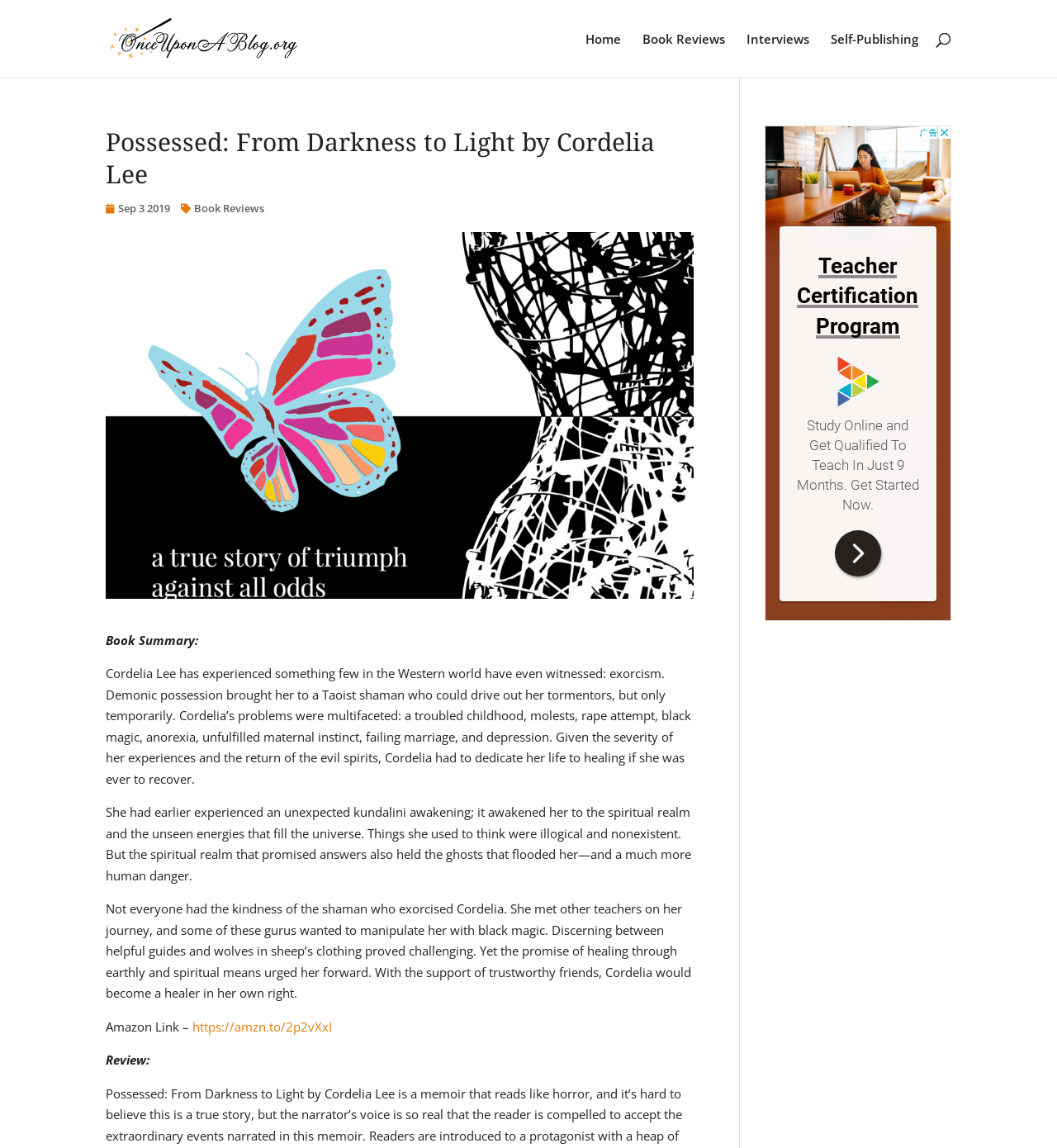Please locate the bounding box coordinates of the element that should be clicked to achieve the given instruction: "View the 'Book Reviews' page".

[0.608, 0.029, 0.686, 0.068]